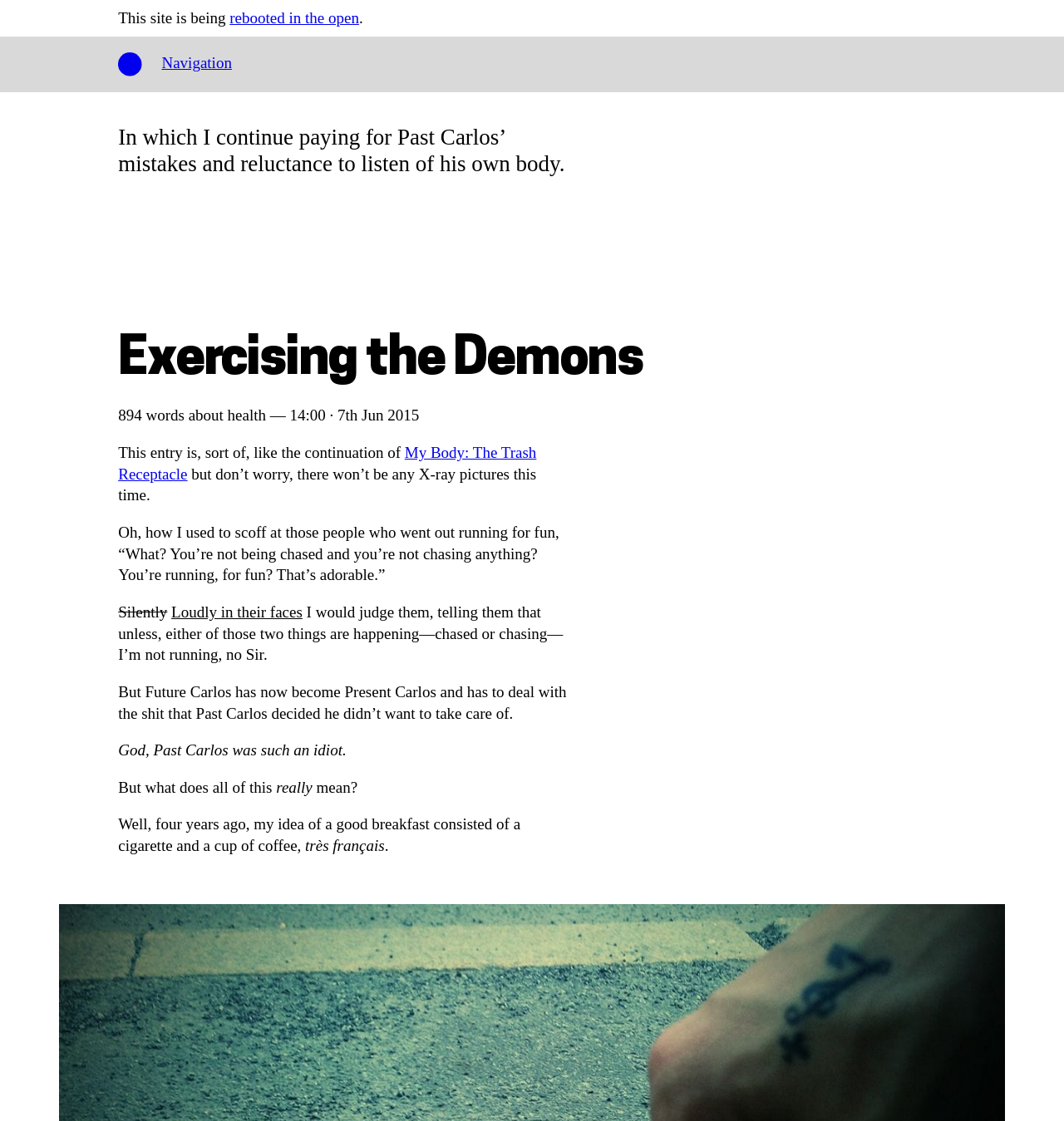What is the author's opinion about people who run for fun?
Refer to the image and provide a concise answer in one word or phrase.

Used to judge